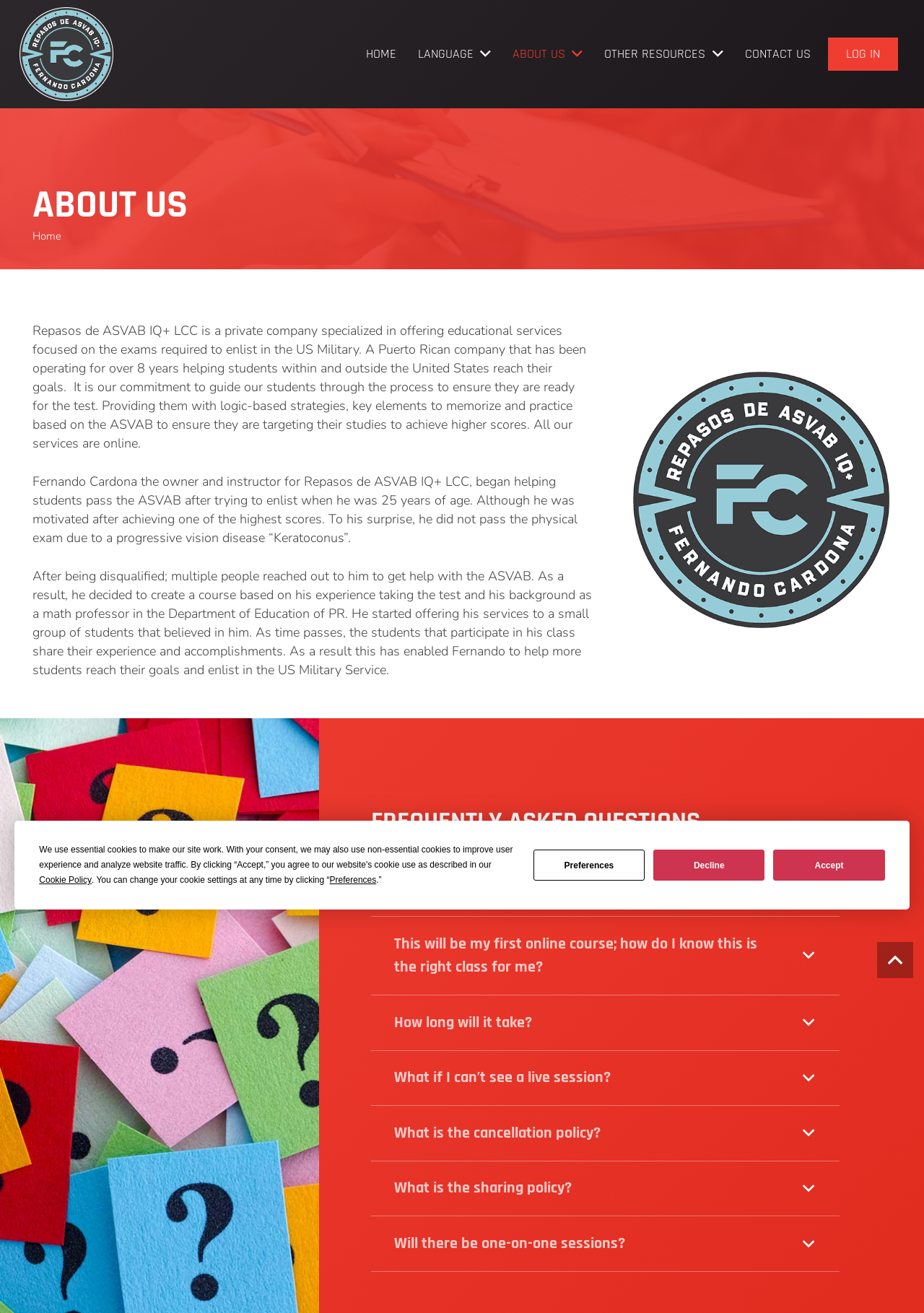Generate a detailed explanation of the webpage's features and information.

This webpage is about Repasos de ASVAB IQ+ LCC, a private company that offers online educational services focused on exams required to enlist in the US Military. At the top of the page, there is a cookie consent prompt with buttons to accept, decline, or view preferences. Below this, there is a navigation menu with links to "HOME", "LANGUAGE", "ABOUT US", "OTHER RESOURCES", "CONTACT US", and "LOG IN".

The main content of the page is divided into sections. The first section has a heading "ABOUT US" and provides a brief introduction to the company, stating its commitment to guiding students through the process of preparing for the ASVAB exam. The text also mentions the company's owner and instructor, Fernando Cardona, who began helping students pass the ASVAB after his own experience trying to enlist.

The next section has three paragraphs of text that describe Fernando's background as a math professor and how he created a course based on his experience taking the ASVAB. The text also mentions how his students have shared their experiences and accomplishments, enabling him to help more students reach their goals.

Below this, there is a section with a heading "FREQUENTLY ASKED QUESTIONS" that contains five buttons with questions related to the online course, such as "WHAT IS THE PRACTICE SCHEDULE?", "This will be my first online course; how do I know this is the right class for me?", and "What is the cancellation policy?". Each button has a corresponding heading and content that answers the question.

At the bottom right of the page, there is a hidden link with an icon.